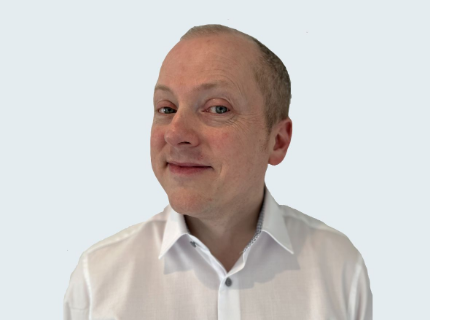Generate an elaborate description of what you see in the image.

The image features Martin Turner, the newly appointed Broker Manager at Haydock Finance. He is depicted with a friendly smile, wearing a crisp white shirt and standing against a light blue background, which enhances the professional yet approachable tone of his image. This photo accompanies an announcement highlighting Martin's extensive experience in the finance sector, particularly his 19 years at Lloyd's Bank, where he held various roles in deal management, credit analysis, and broker management. Martin's enthusiasm about his new role is conveyed through his confident expression, reflecting his eagerness to strengthen broker relationships, especially in Scotland, and to contribute to the ambitious growth plans of Haydock Finance.